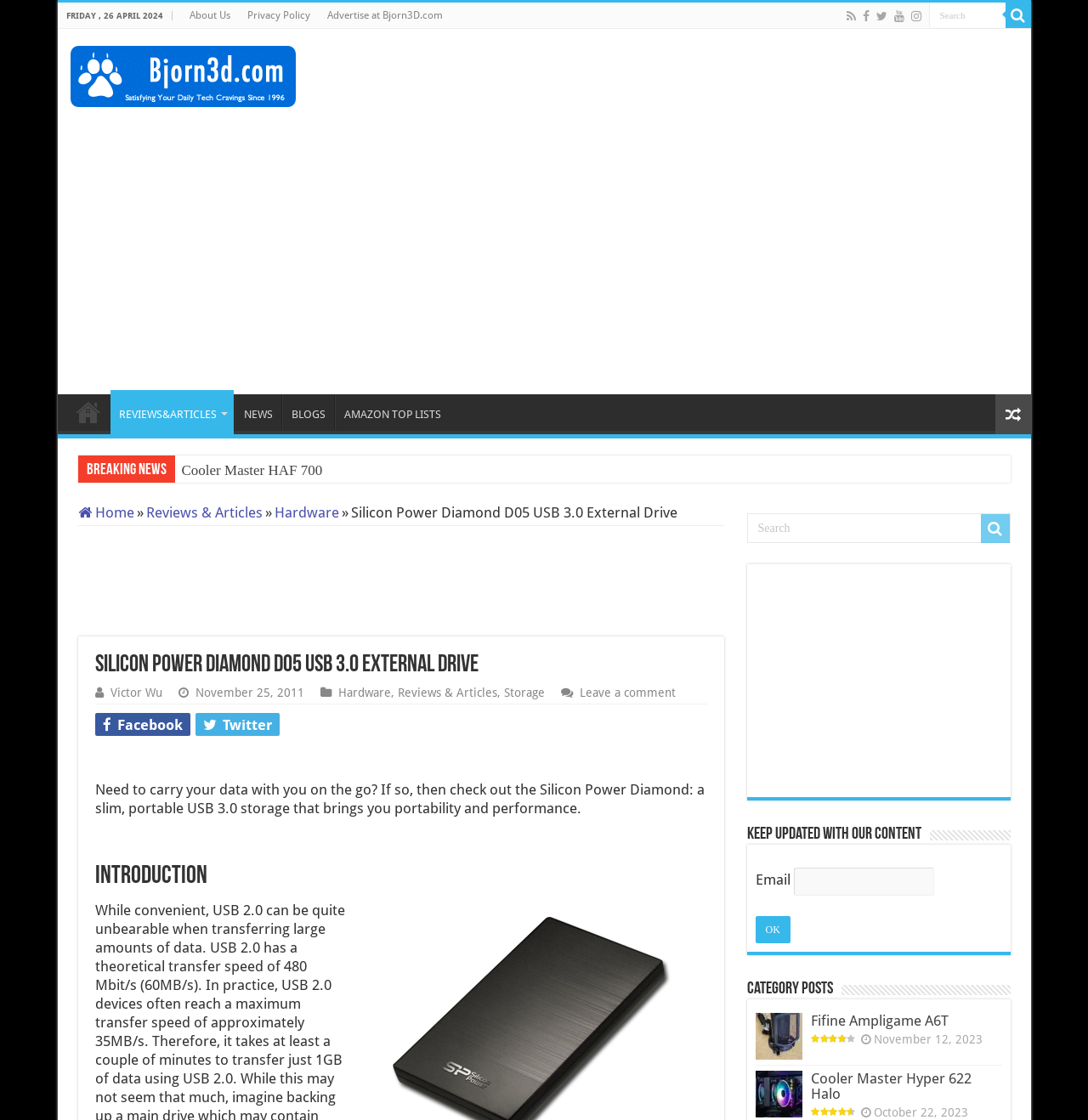Could you locate the bounding box coordinates for the section that should be clicked to accomplish this task: "Go to About Us page".

[0.166, 0.002, 0.219, 0.025]